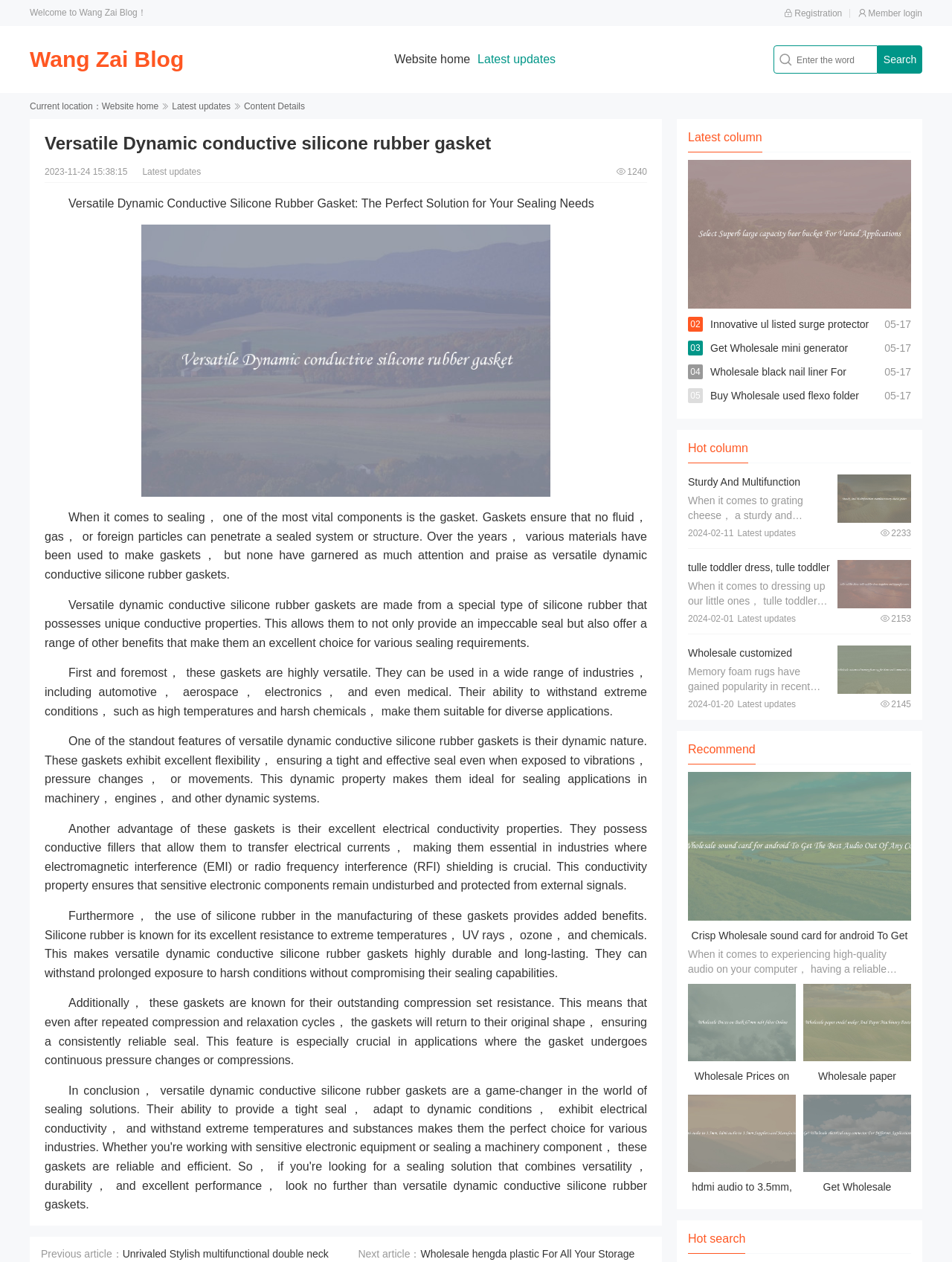Kindly provide the bounding box coordinates of the section you need to click on to fulfill the given instruction: "Search for a word".

[0.812, 0.036, 0.922, 0.058]